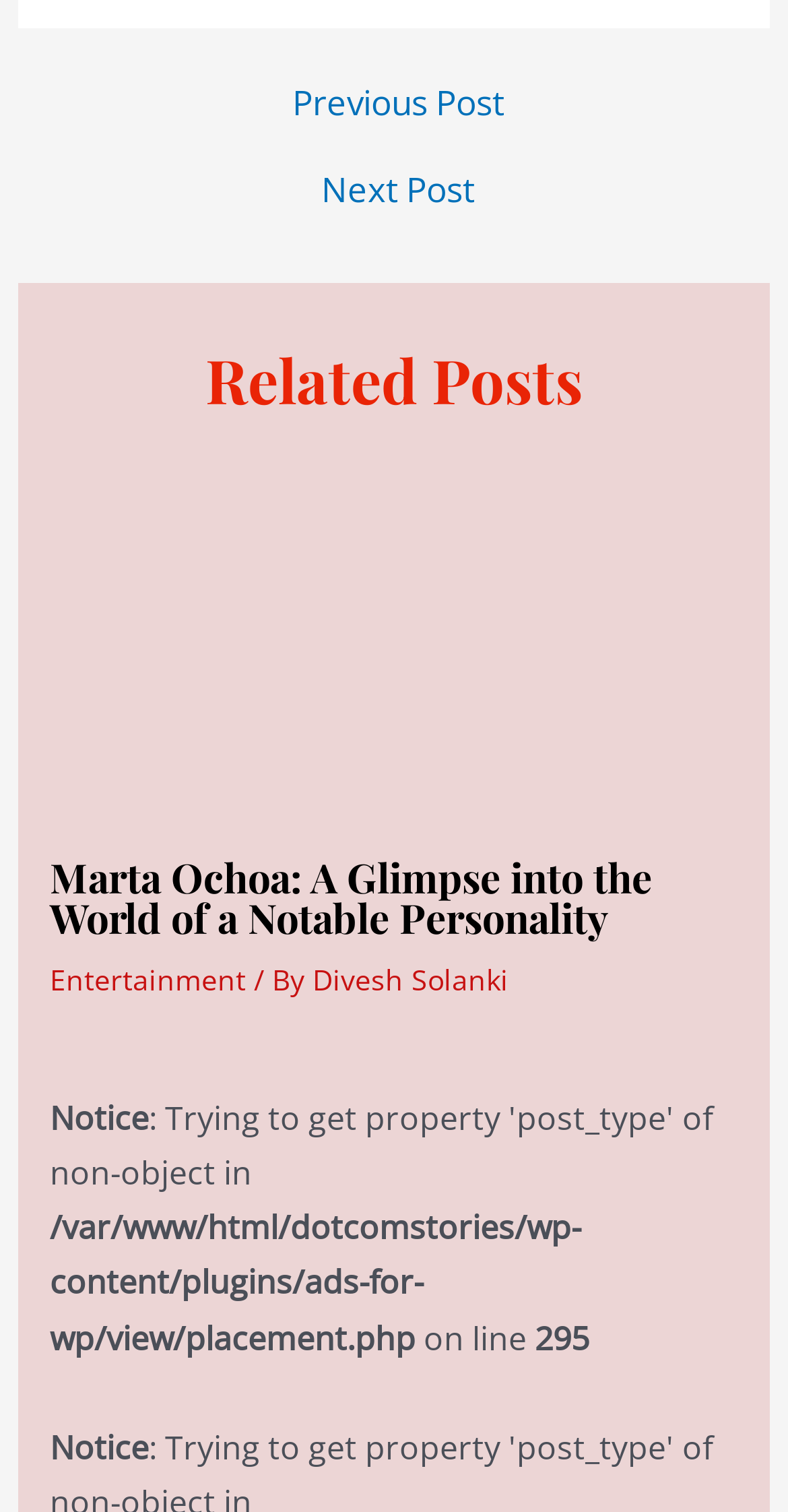What is the main topic of this webpage? Refer to the image and provide a one-word or short phrase answer.

Marta Ochoa